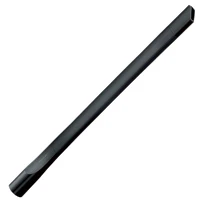What is the sale price of the Miele SFD-20?
Utilize the information in the image to give a detailed answer to the question.

According to the caption, the Miele SFD-20 Flexible Crevice Tool is available for purchase at a sale price of $39.95, indicating that it can be bought at this discounted price.